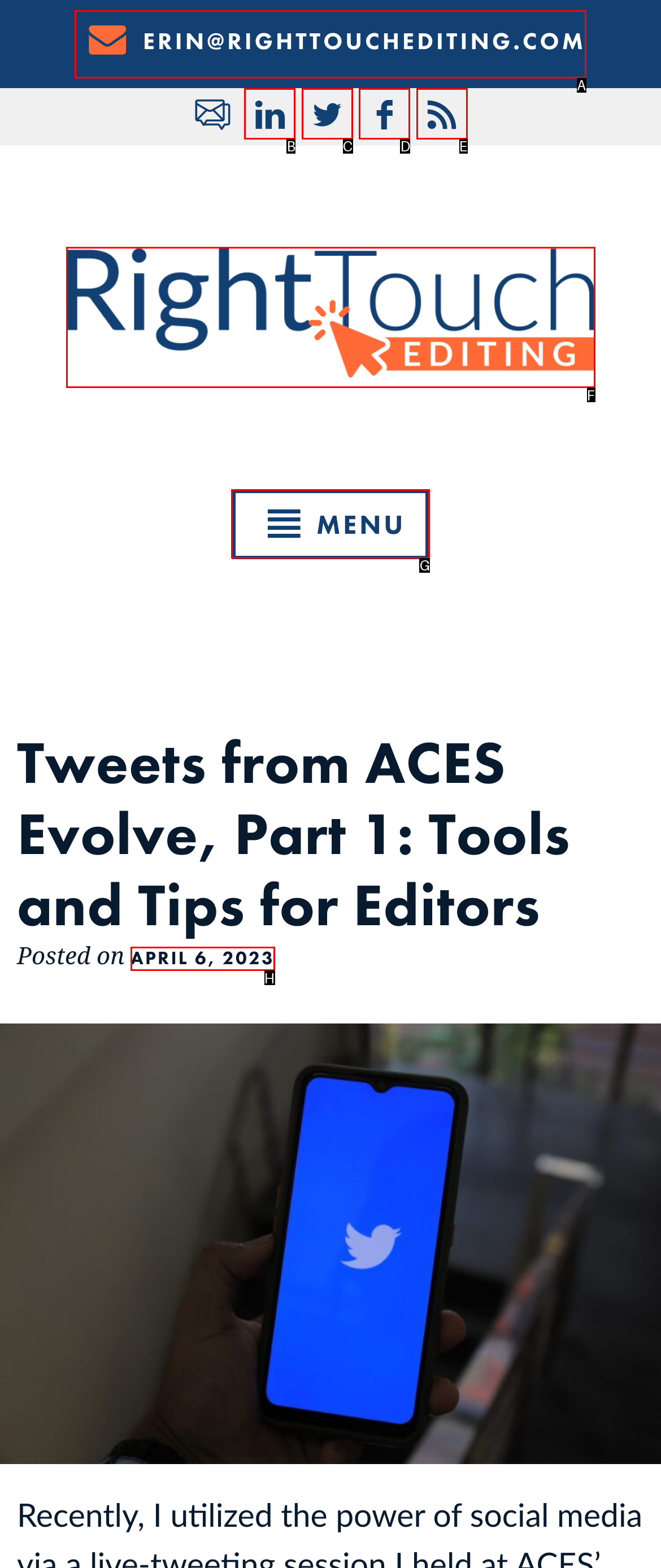Select the letter of the UI element that matches this task: Add to Basket
Provide the answer as the letter of the correct choice.

None